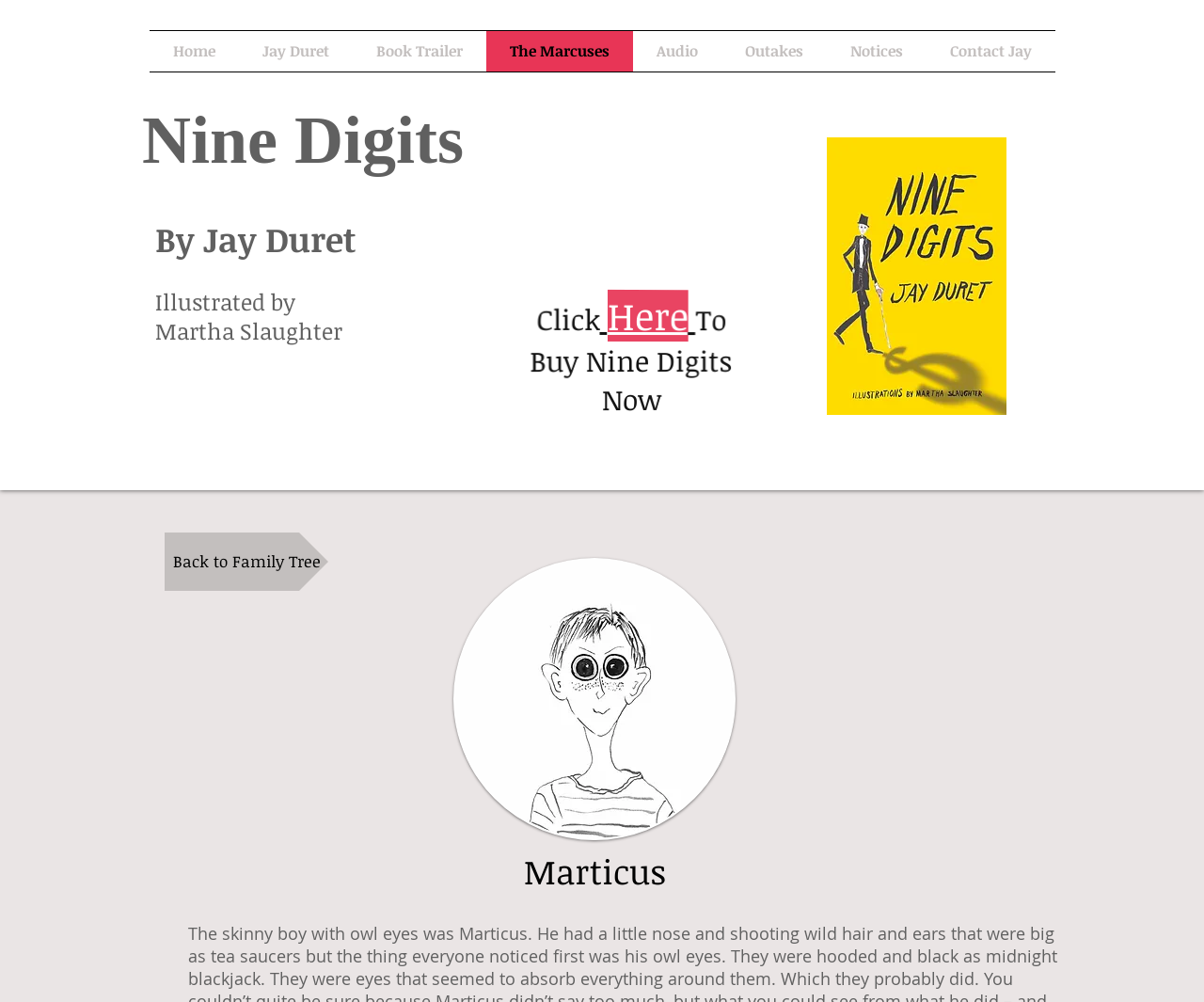Determine the bounding box coordinates of the clickable area required to perform the following instruction: "buy nine digits now". The coordinates should be represented as four float numbers between 0 and 1: [left, top, right, bottom].

[0.504, 0.299, 0.571, 0.338]